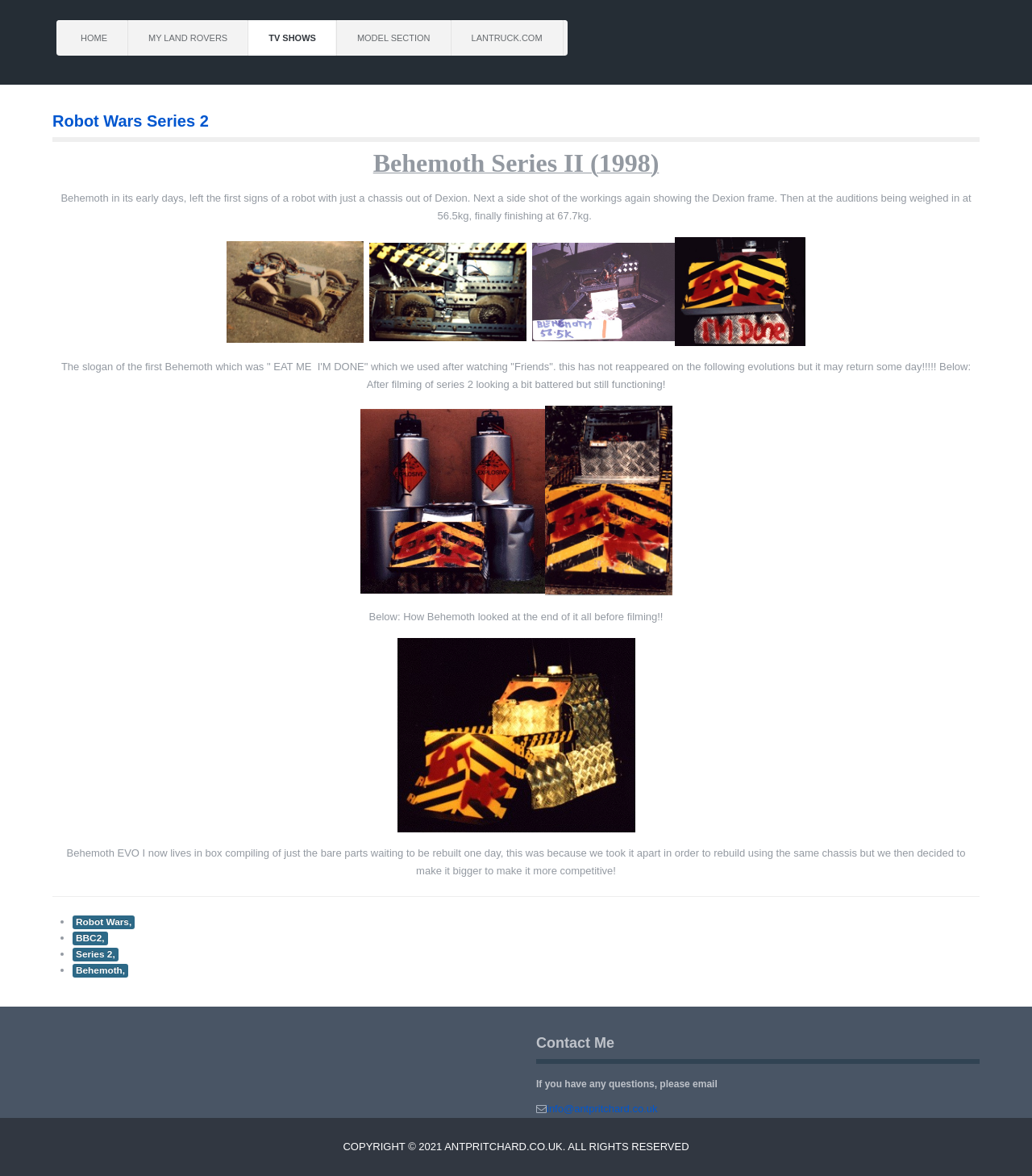What is the purpose of the webpage?
Please provide a comprehensive answer based on the contents of the image.

The purpose of the webpage can be inferred from the content of the webpage, which is primarily about Robot Wars Series 2 and the robot Behemoth. The webpage provides information about the robot's design, weight, and appearance on TV, suggesting that the purpose of the webpage is to showcase Robot Wars Series 2.